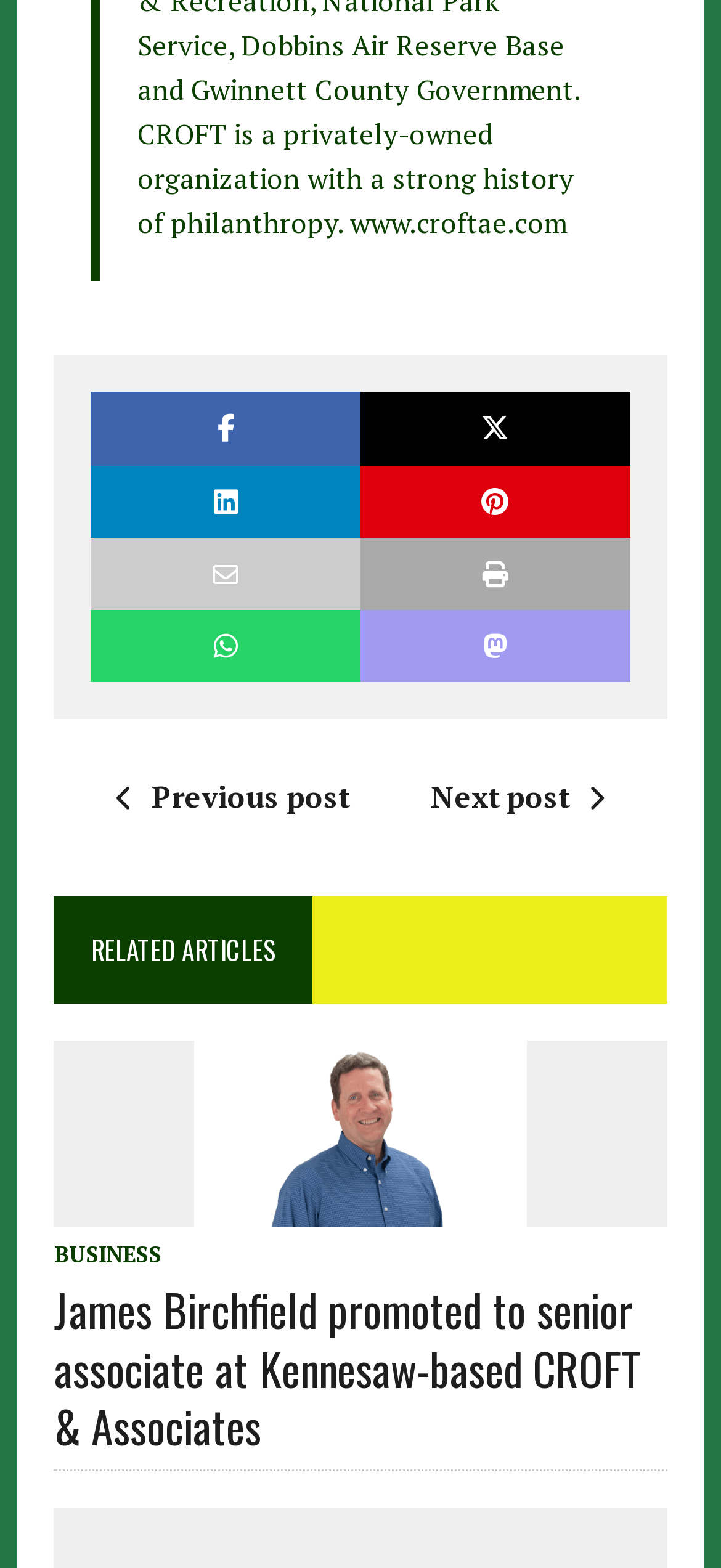Identify the bounding box coordinates of the element that should be clicked to fulfill this task: "Read the related article". The coordinates should be provided as four float numbers between 0 and 1, i.e., [left, top, right, bottom].

[0.075, 0.791, 0.224, 0.809]